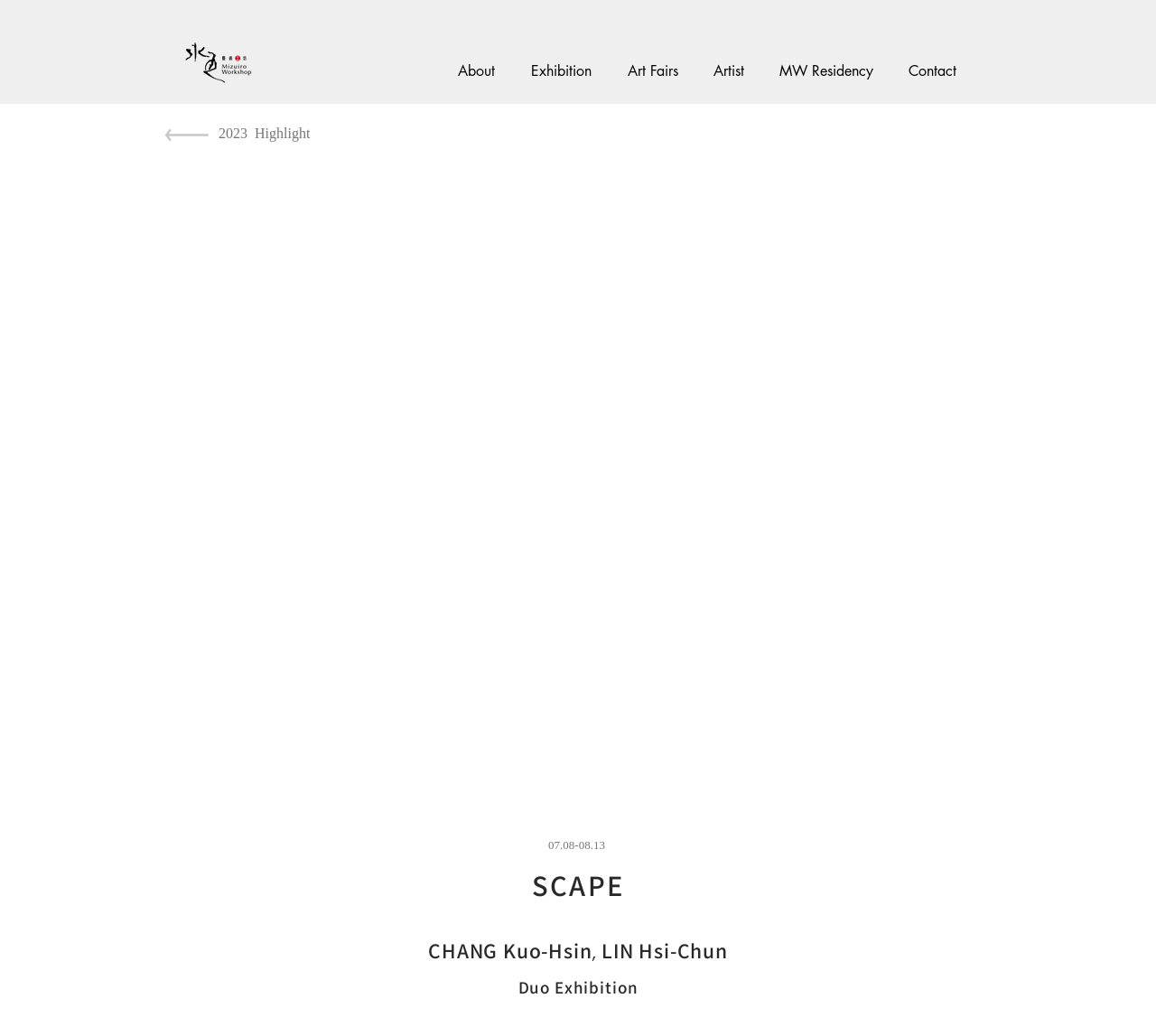Determine the bounding box coordinates for the HTML element described here: "2023".

[0.189, 0.121, 0.22, 0.136]